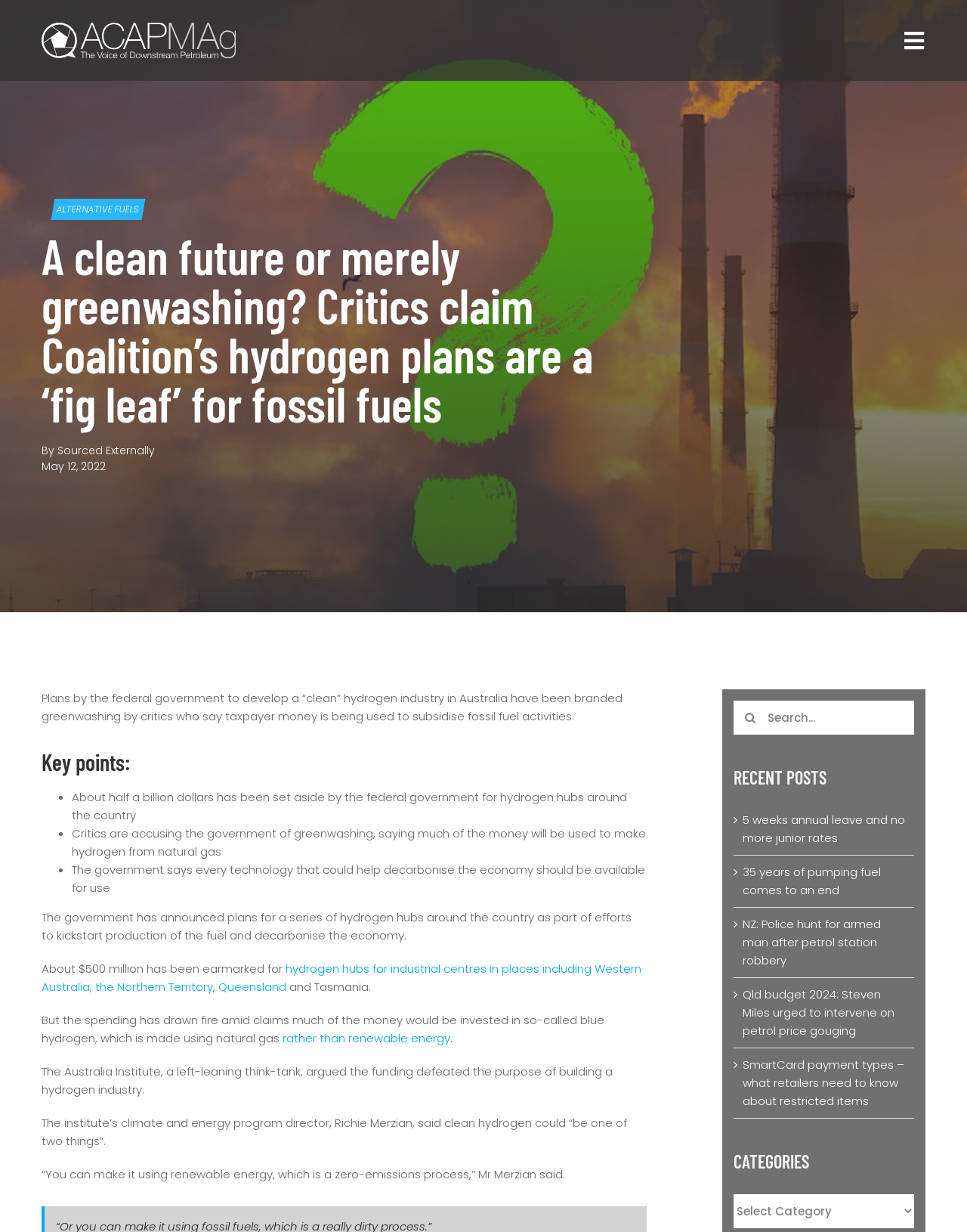What is the alternative to making hydrogen from natural gas?
Please answer the question with a single word or phrase, referencing the image.

Renewable energy